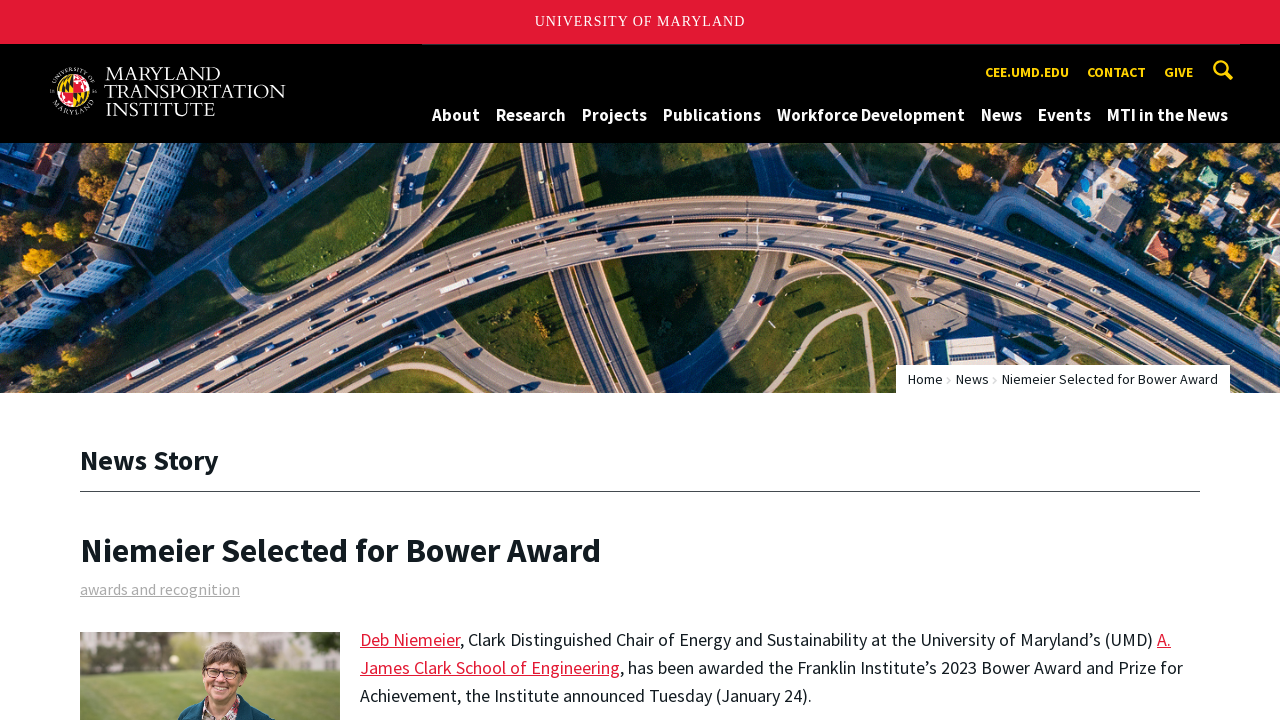Pinpoint the bounding box coordinates of the element you need to click to execute the following instruction: "Search this site for something". The bounding box should be represented by four float numbers between 0 and 1, in the format [left, top, right, bottom].

[0.883, 0.198, 1.0, 0.228]